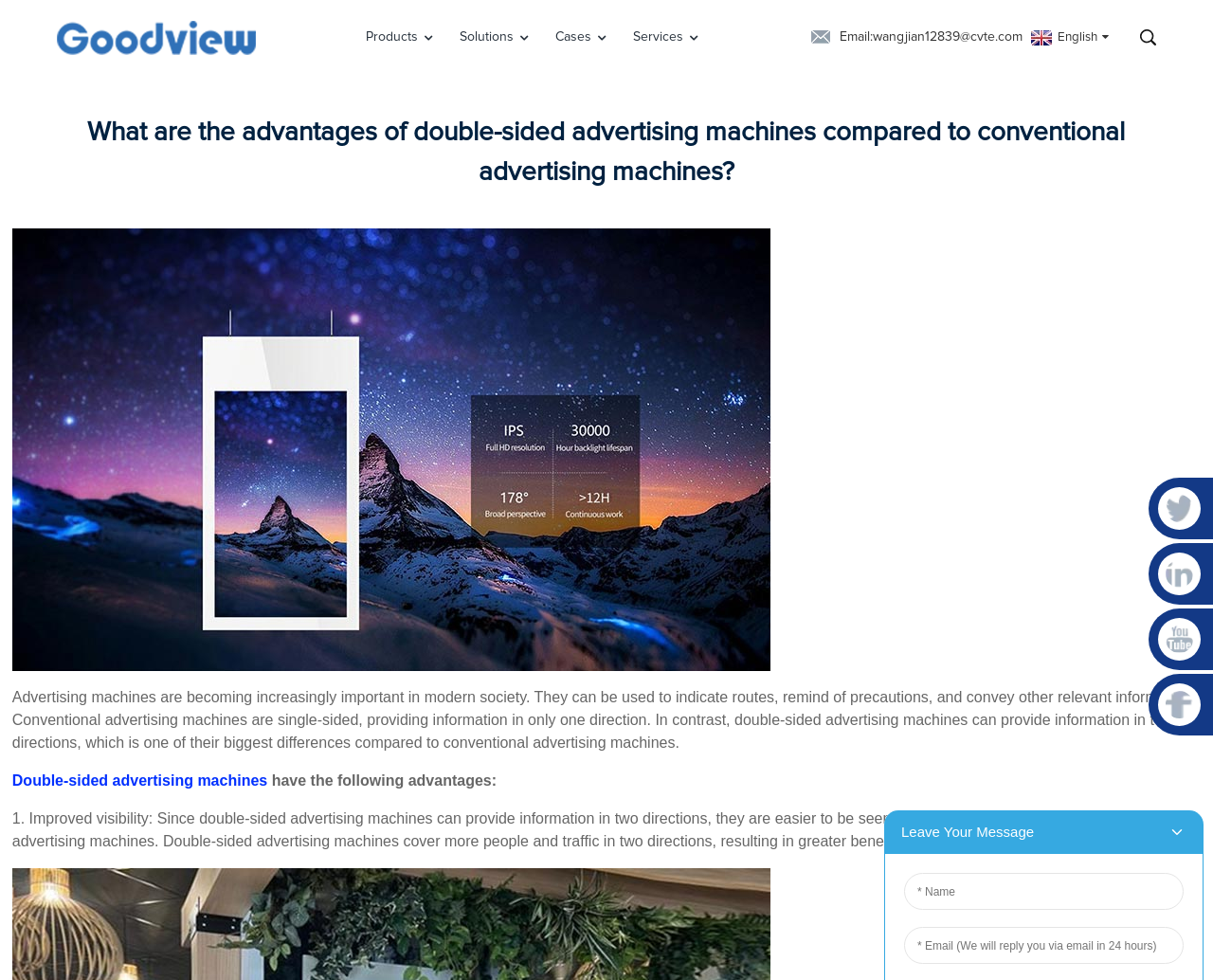Pinpoint the bounding box coordinates of the clickable area needed to execute the instruction: "Go to Products page". The coordinates should be specified as four float numbers between 0 and 1, i.e., [left, top, right, bottom].

[0.301, 0.016, 0.36, 0.06]